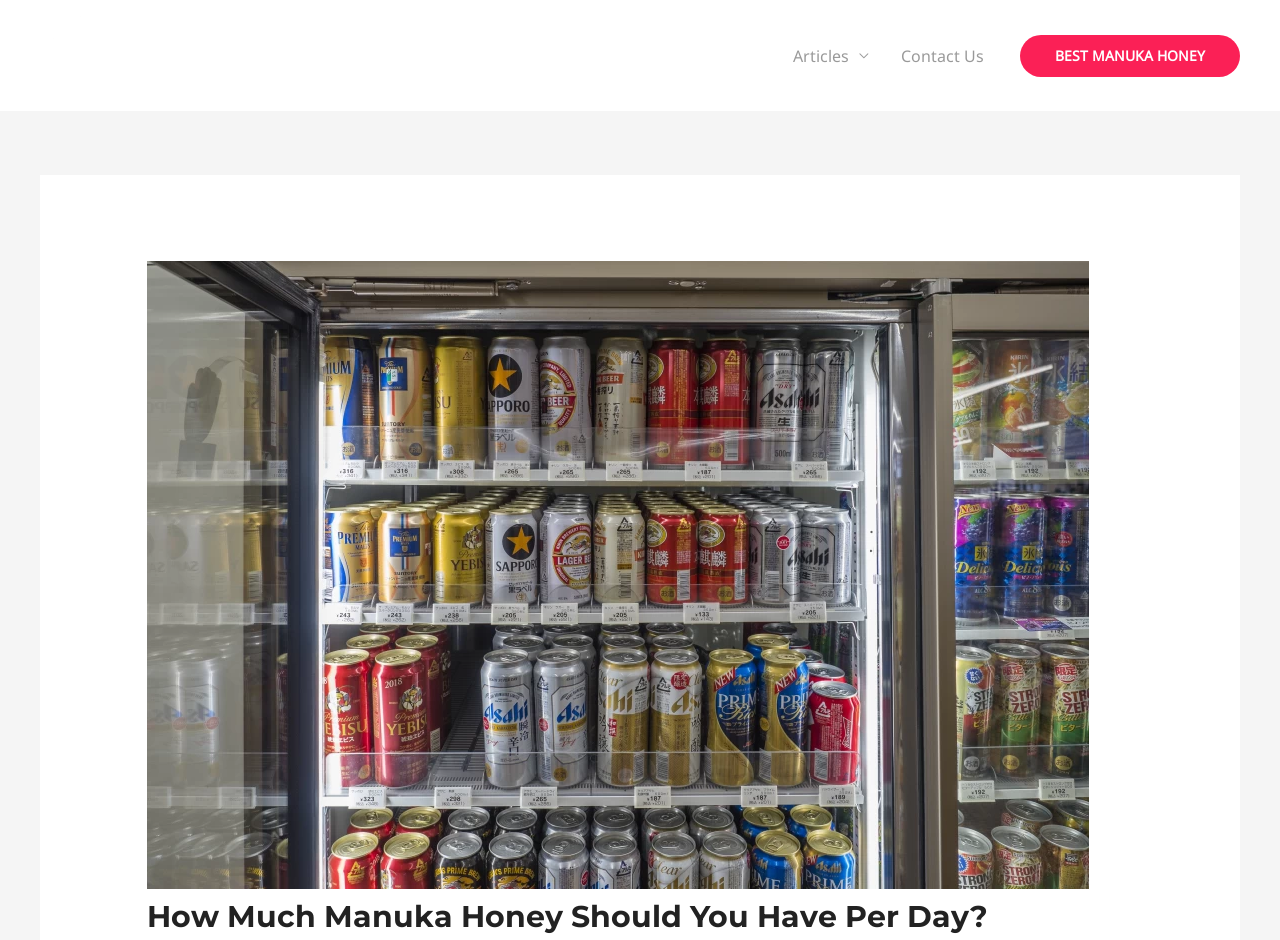Given the element description alt="Grow Survivor MOD APK", specify the bounding box coordinates of the corresponding UI element in the format (top-left x, top-left y, bottom-right x, bottom-right y). All values must be between 0 and 1.

None